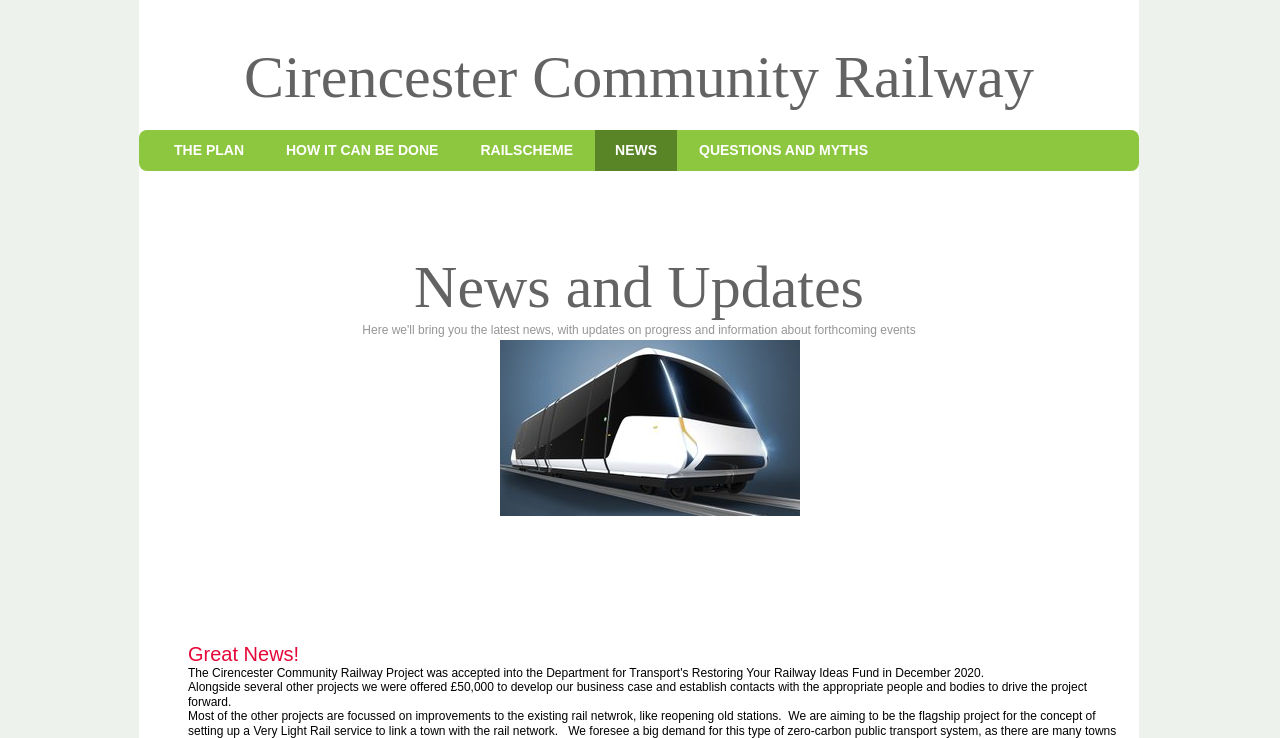Extract the bounding box coordinates for the UI element described as: "How it can be done".

[0.208, 0.176, 0.358, 0.232]